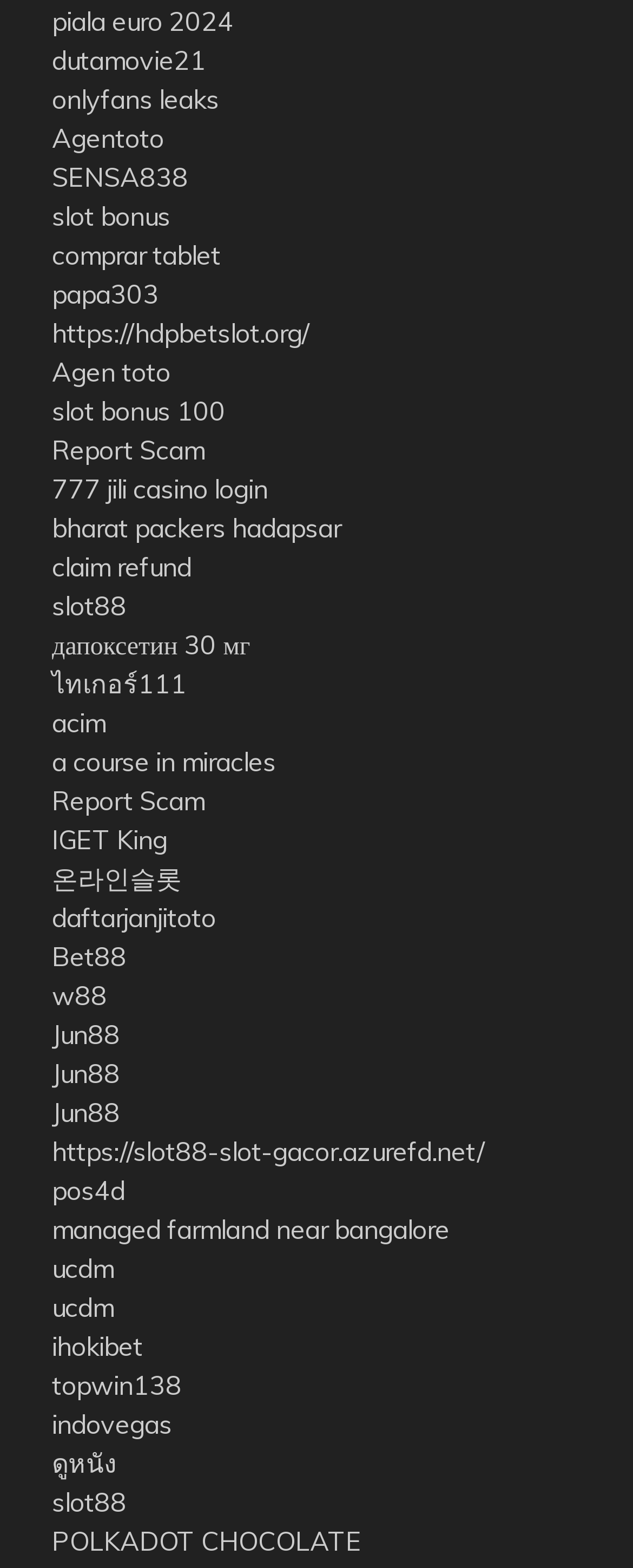How many links are on this webpage?
Observe the image and answer the question with a one-word or short phrase response.

40